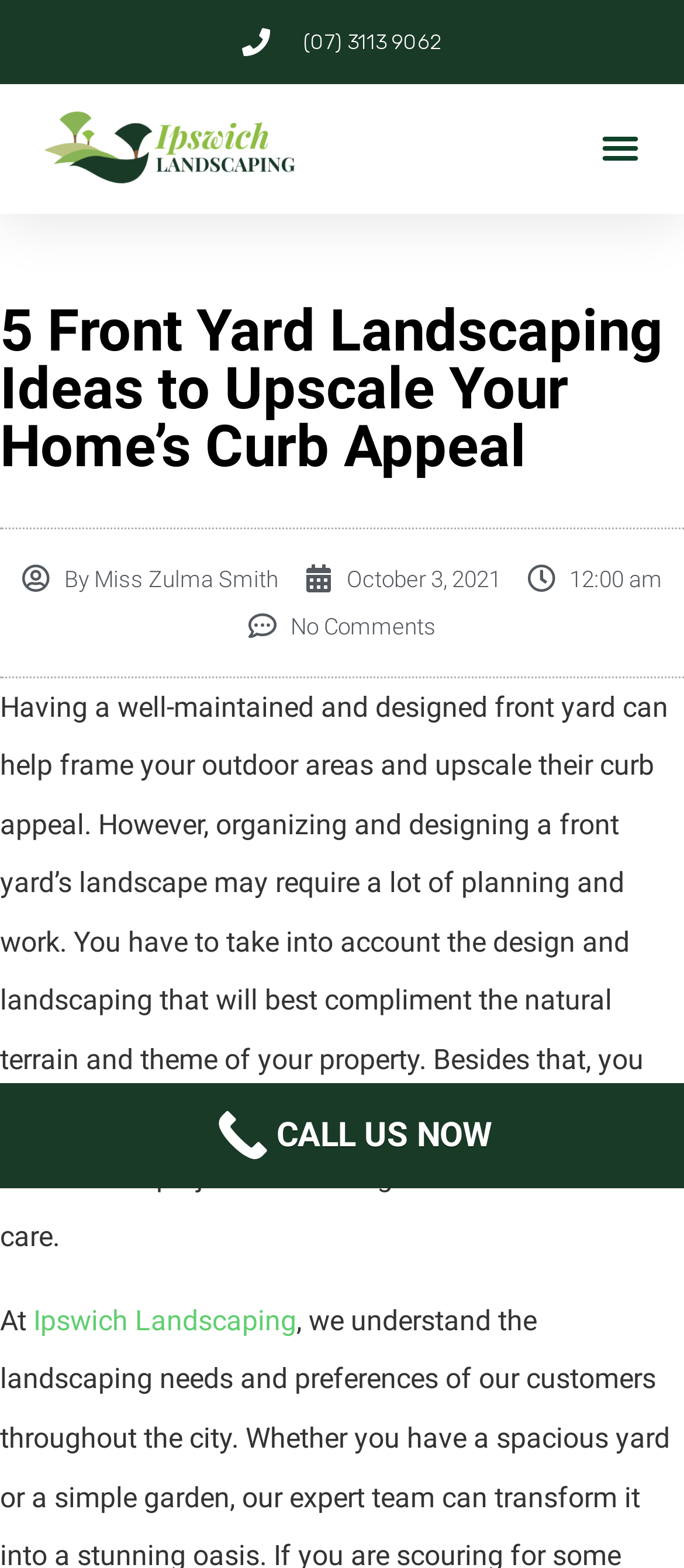What is the date of the article?
With the help of the image, please provide a detailed response to the question.

I found the date by looking at the link element with the text 'October 3, 2021' located below the main heading.